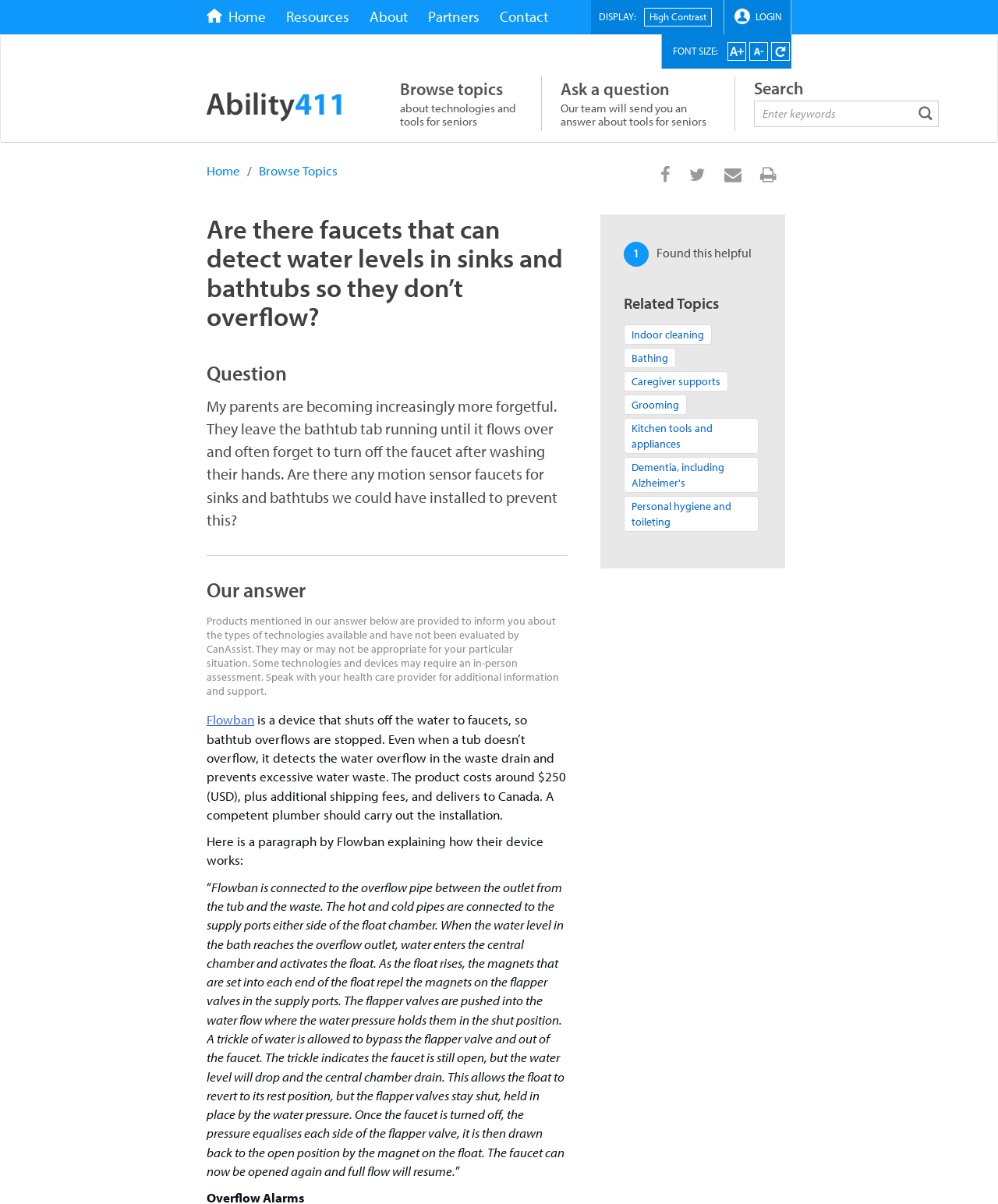What is the purpose of the Flowban device?
Can you provide an in-depth and detailed response to the question?

The purpose of the Flowban device can be inferred from the paragraph that explains how it works. It is mentioned that the device 'shuts off the water to faucets, so bathtub overflows are stopped.'